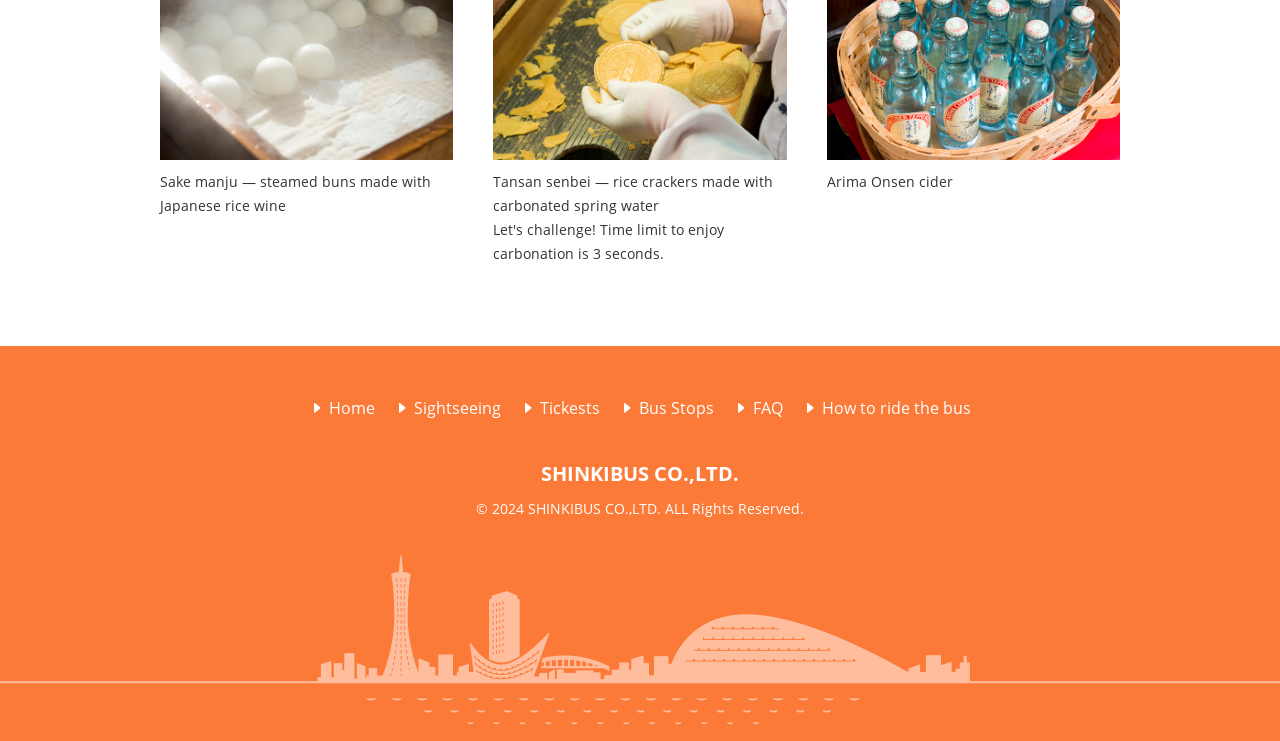Consider the image and give a detailed and elaborate answer to the question: 
What is the name of the company?

The company name can be found at the bottom of the webpage, above the copyright information, in a large font size.